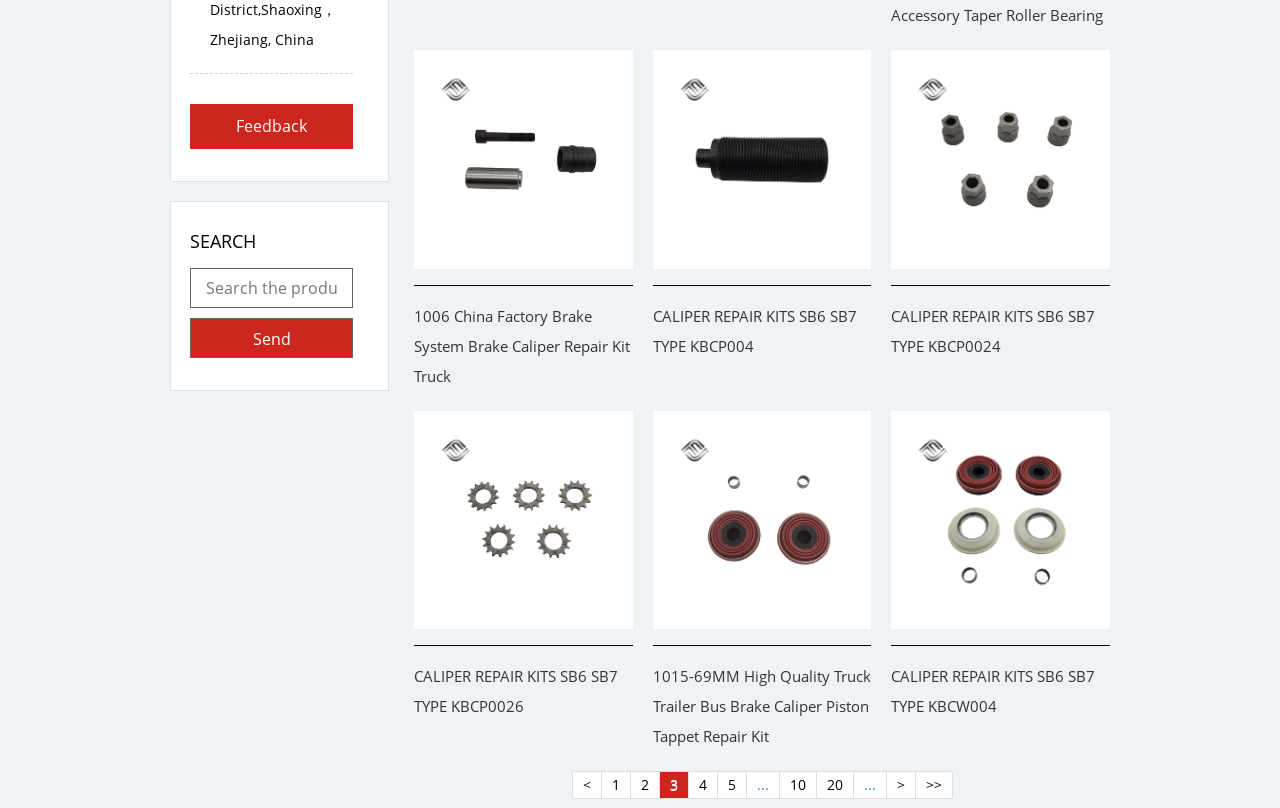Please determine the bounding box coordinates of the clickable area required to carry out the following instruction: "view product details of 1006 China Factory Brake System Brake Caliper Repair Kit Truck". The coordinates must be four float numbers between 0 and 1, represented as [left, top, right, bottom].

[0.324, 0.378, 0.493, 0.477]